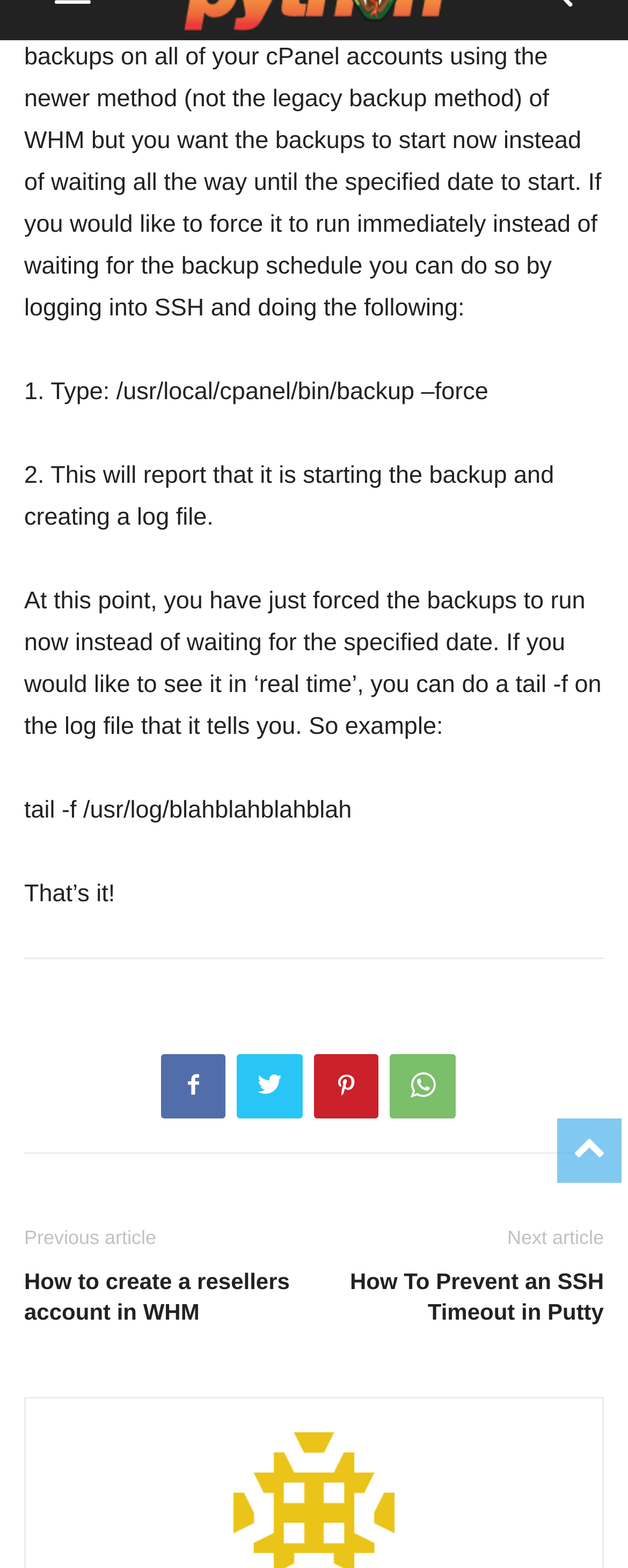Answer the following query concisely with a single word or phrase:
What is the purpose of the command '/usr/local/cpanel/bin/backup –force'?

Force backups to run immediately